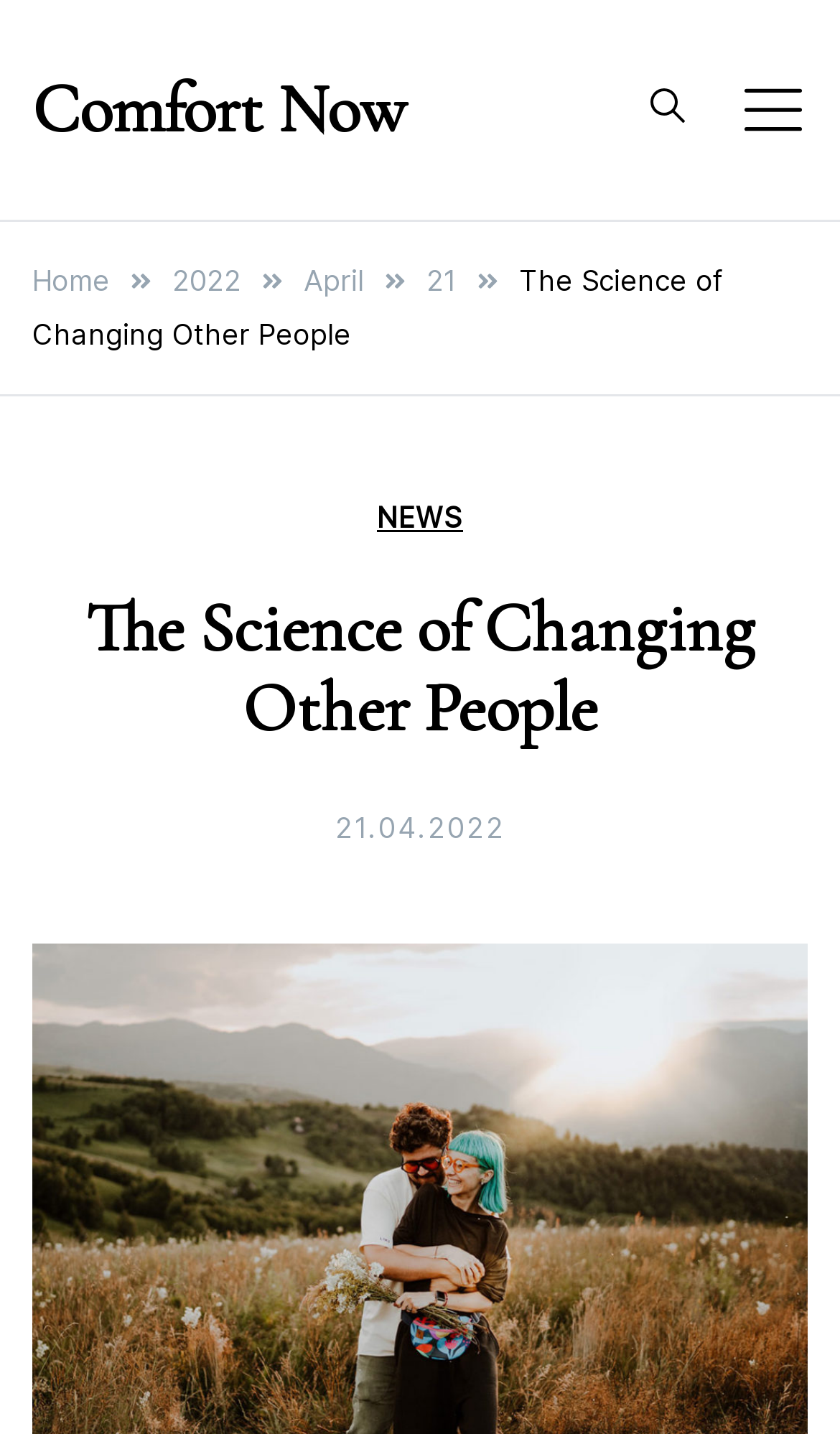Determine the bounding box coordinates for the clickable element required to fulfill the instruction: "Go to Home page". Provide the coordinates as four float numbers between 0 and 1, i.e., [left, top, right, bottom].

[0.038, 0.183, 0.131, 0.207]